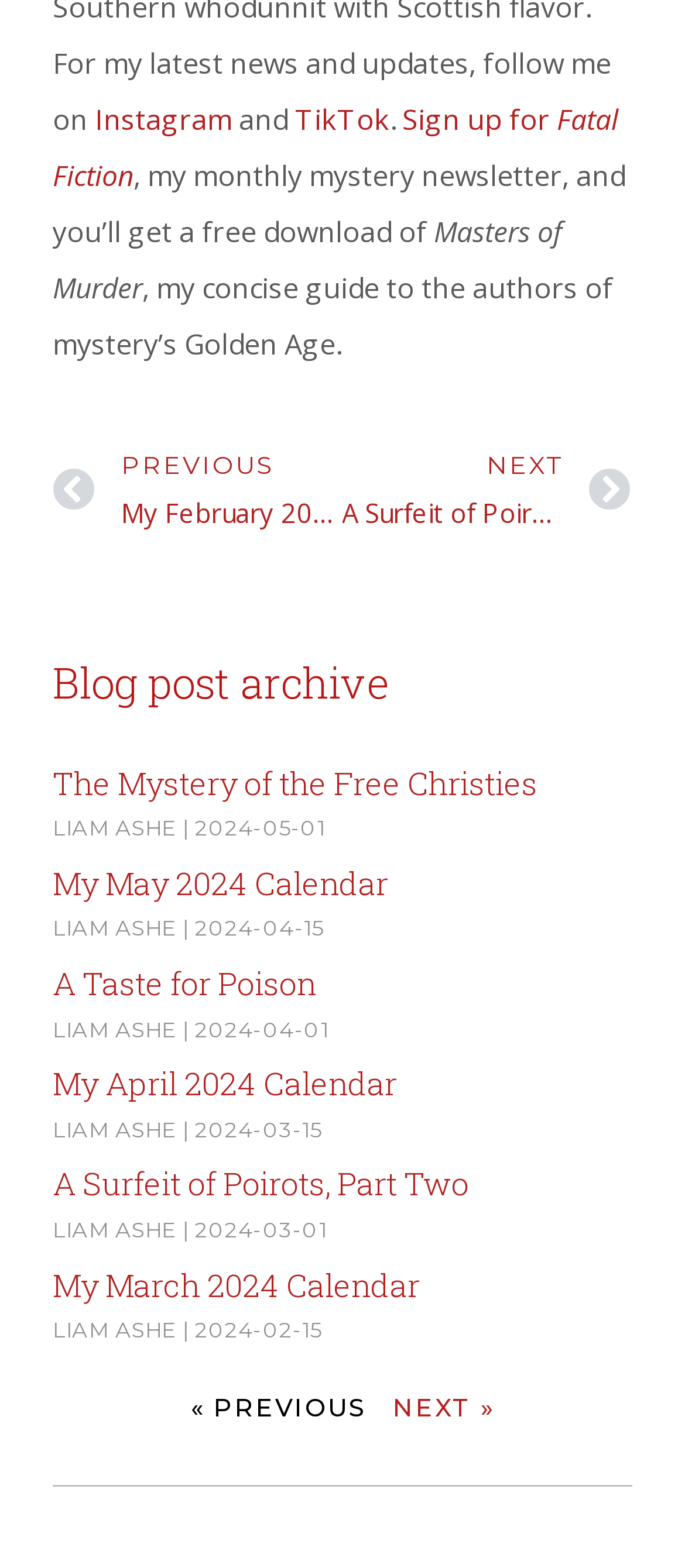What is the title of the first article?
Please provide a single word or phrase as the answer based on the screenshot.

The Mystery of the Free Christies